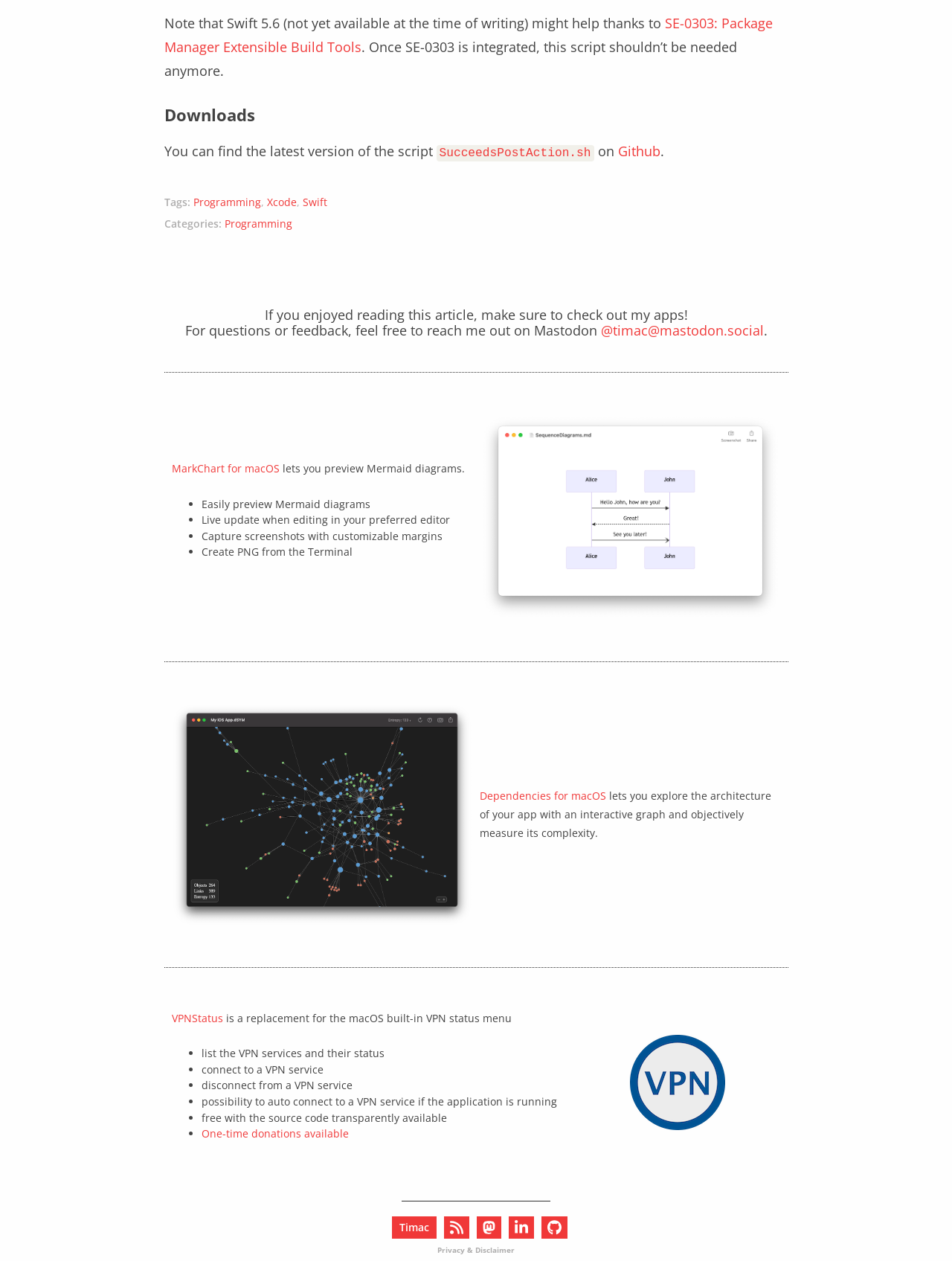What is the author's social media handle?
Please ensure your answer to the question is detailed and covers all necessary aspects.

The question is asking about the author's social media handle. By reading the text, we can find the sentence 'For questions or feedback, feel free to reach me out on Mastodon @timac@mastodon.social' which clearly states the author's social media handle.